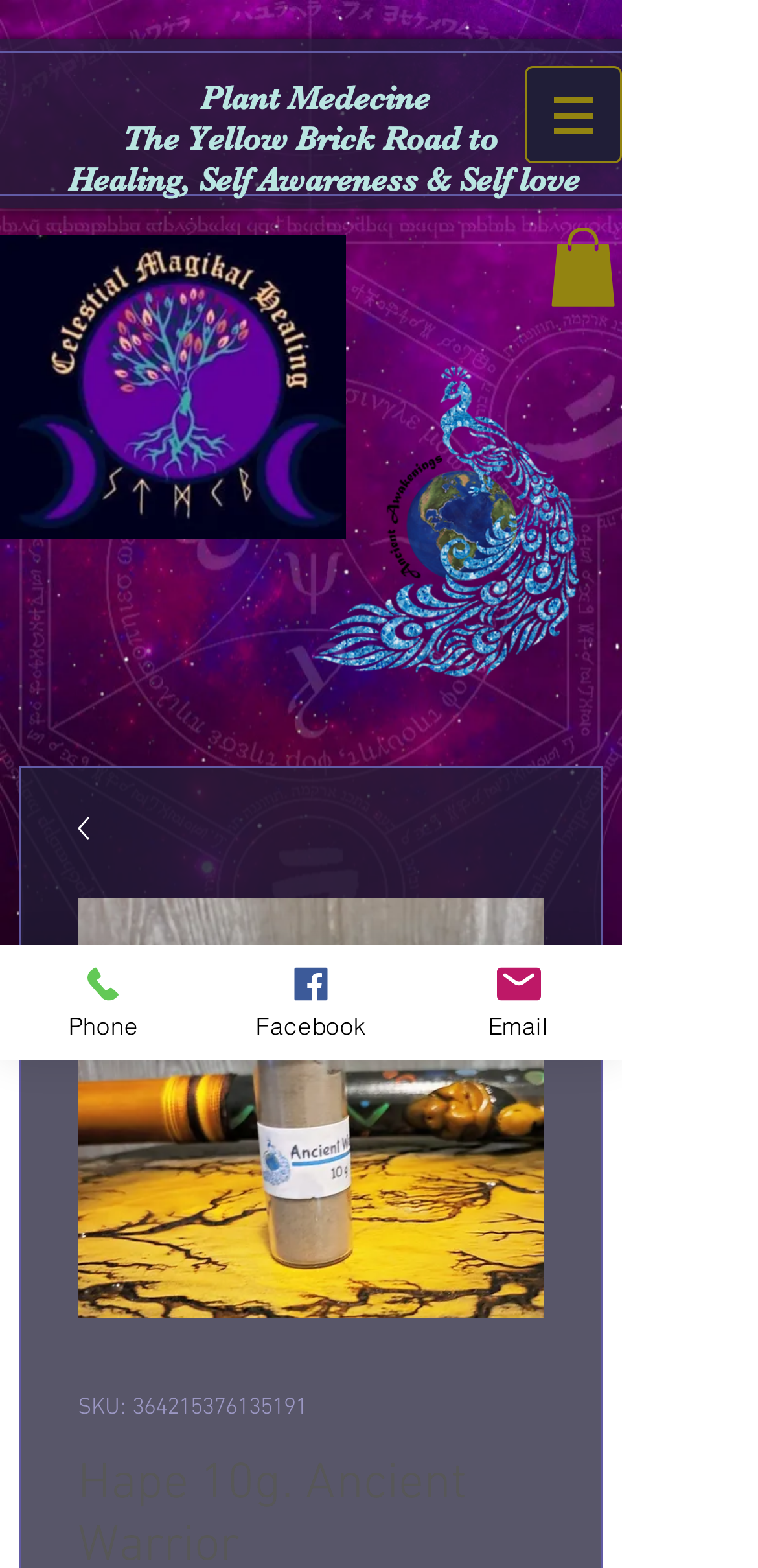Construct a thorough caption encompassing all aspects of the webpage.

This webpage is about a product called "Ancient Warrior" which is a type of hapé. At the top of the page, there is a navigation menu labeled "Site" with a button that has a popup menu. To the right of the navigation menu, there is an image.

Below the navigation menu, there is a heading that reads "Plant Medecine The Yellow Brick Road to Healing, Self Awareness & Self love". This heading spans across most of the page, leaving some space on the left and right sides.

On the left side of the page, there is an image of a product, "17883412024927668_edited.jpg", which takes up about half of the page's height. Above this image, there is a link to an image of a logo, "AA Logo clean.png", which is positioned near the top-right corner of the page.

To the right of the product image, there is a section that contains information about the product. There is an image of the product packaging, "Hape 10g. Ancient Warrior", which is positioned above a text that reads "SKU: 364215376135191". Below the product packaging image, there is a link with an image that has a popup menu.

At the bottom of the page, there are three links to contact the website owner: "Phone", "Facebook", and "Email". Each link has an associated image. The "Phone" link is on the left, the "Facebook" link is in the middle, and the "Email" link is on the right.